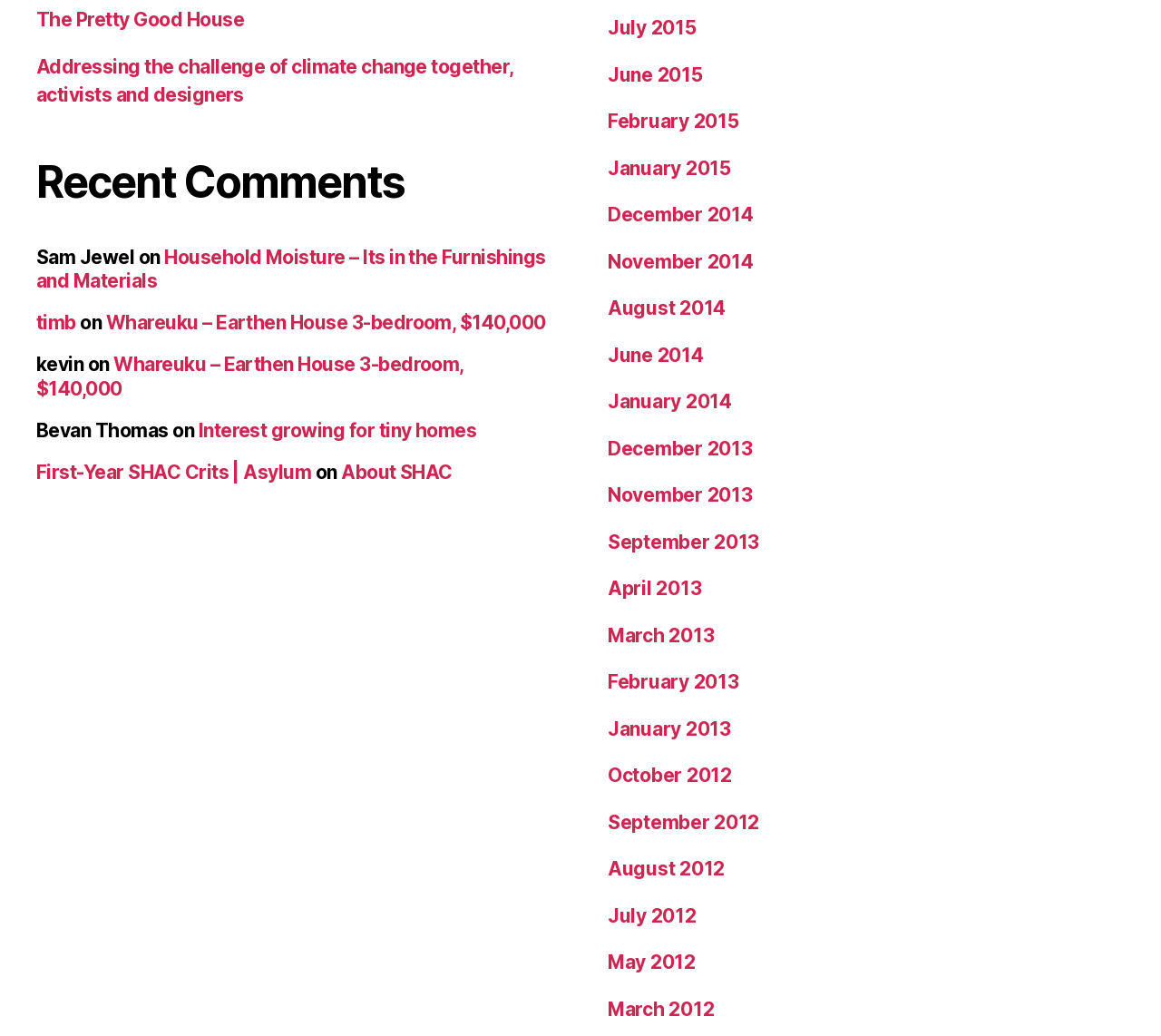Provide the bounding box coordinates for the area that should be clicked to complete the instruction: "Go to the home page".

None